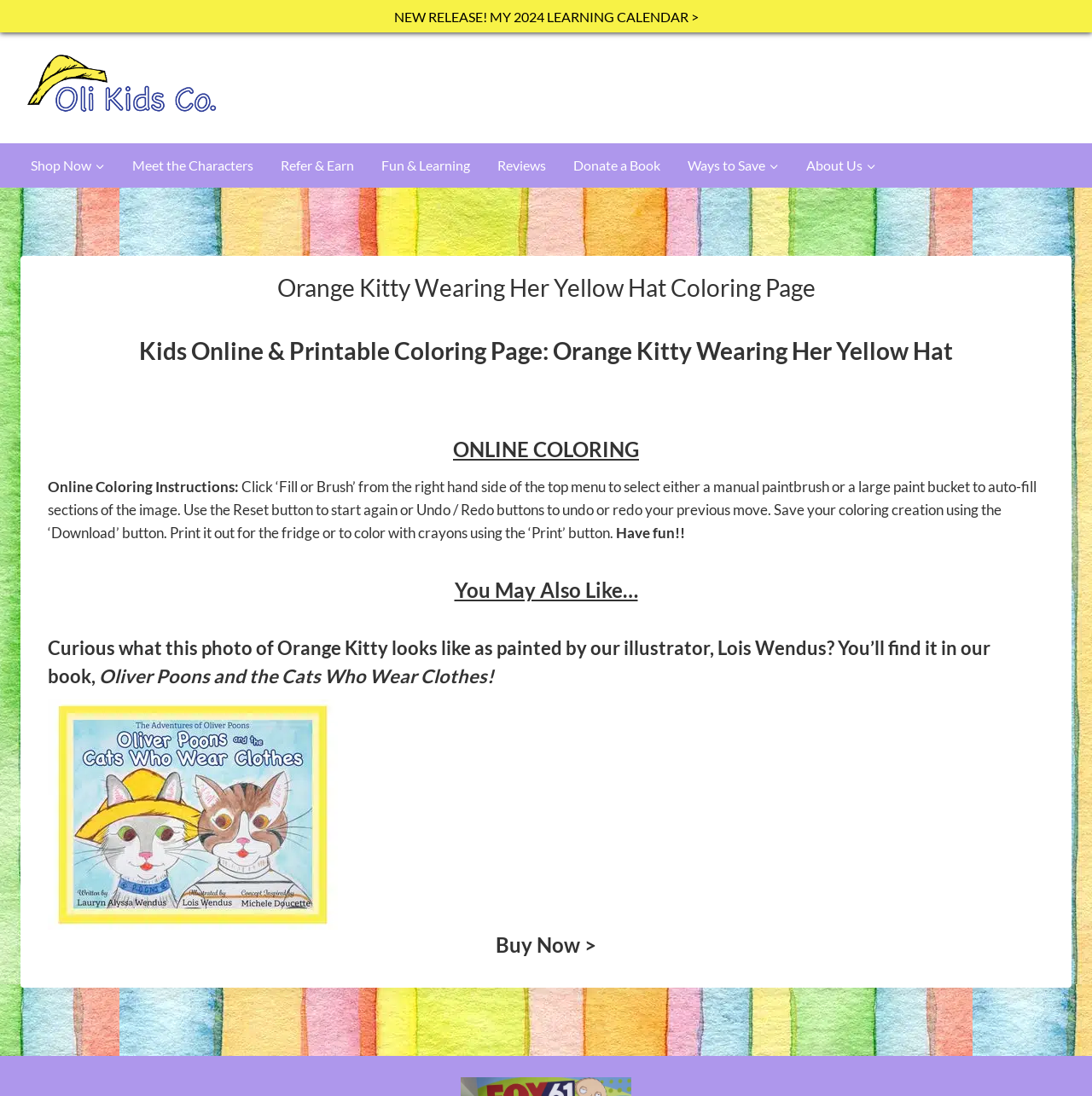Identify the bounding box coordinates for the UI element described by the following text: "Reviews". Provide the coordinates as four float numbers between 0 and 1, in the format [left, top, right, bottom].

[0.443, 0.131, 0.512, 0.171]